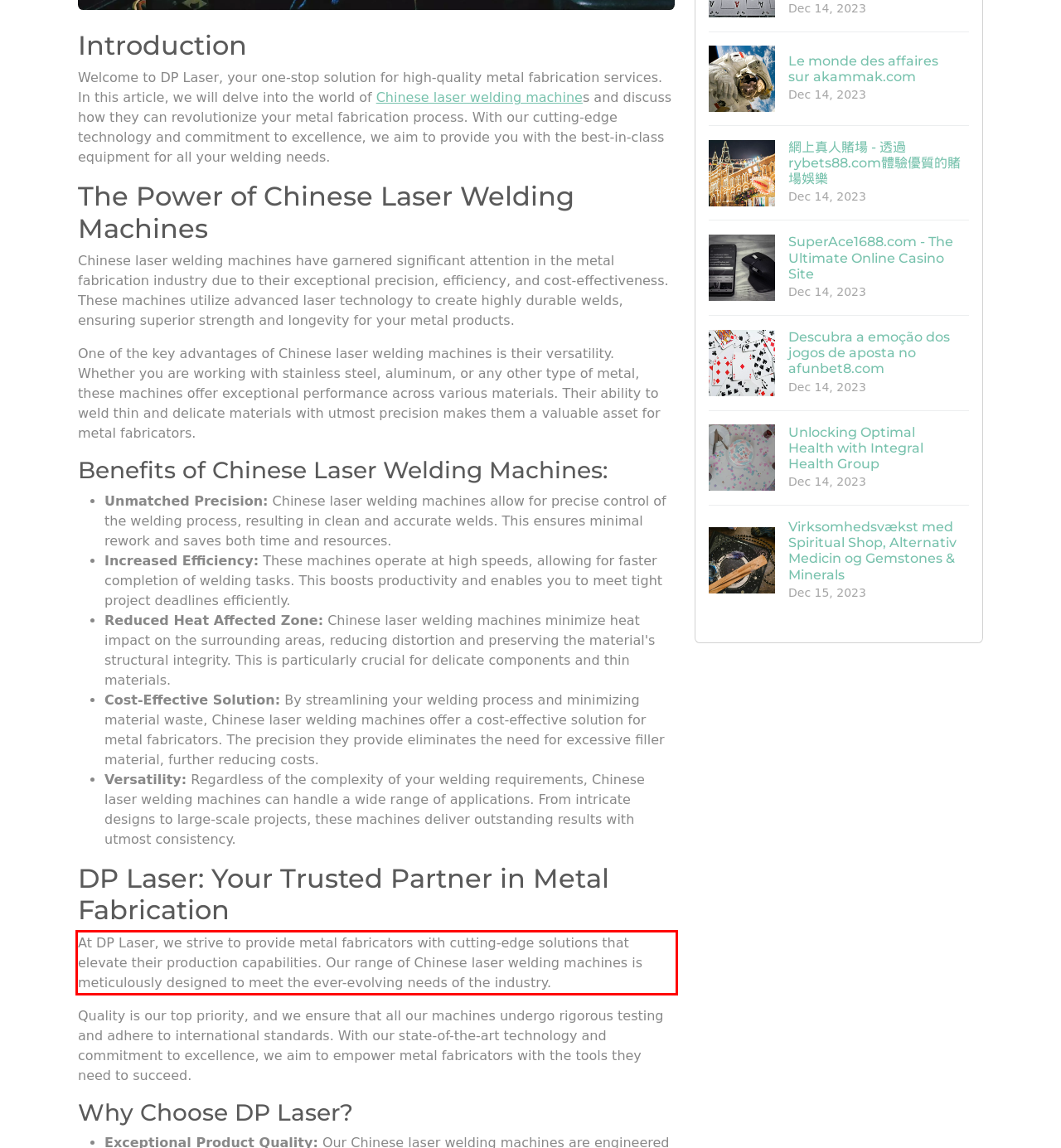In the given screenshot, locate the red bounding box and extract the text content from within it.

At DP Laser, we strive to provide metal fabricators with cutting-edge solutions that elevate their production capabilities. Our range of Chinese laser welding machines is meticulously designed to meet the ever-evolving needs of the industry.